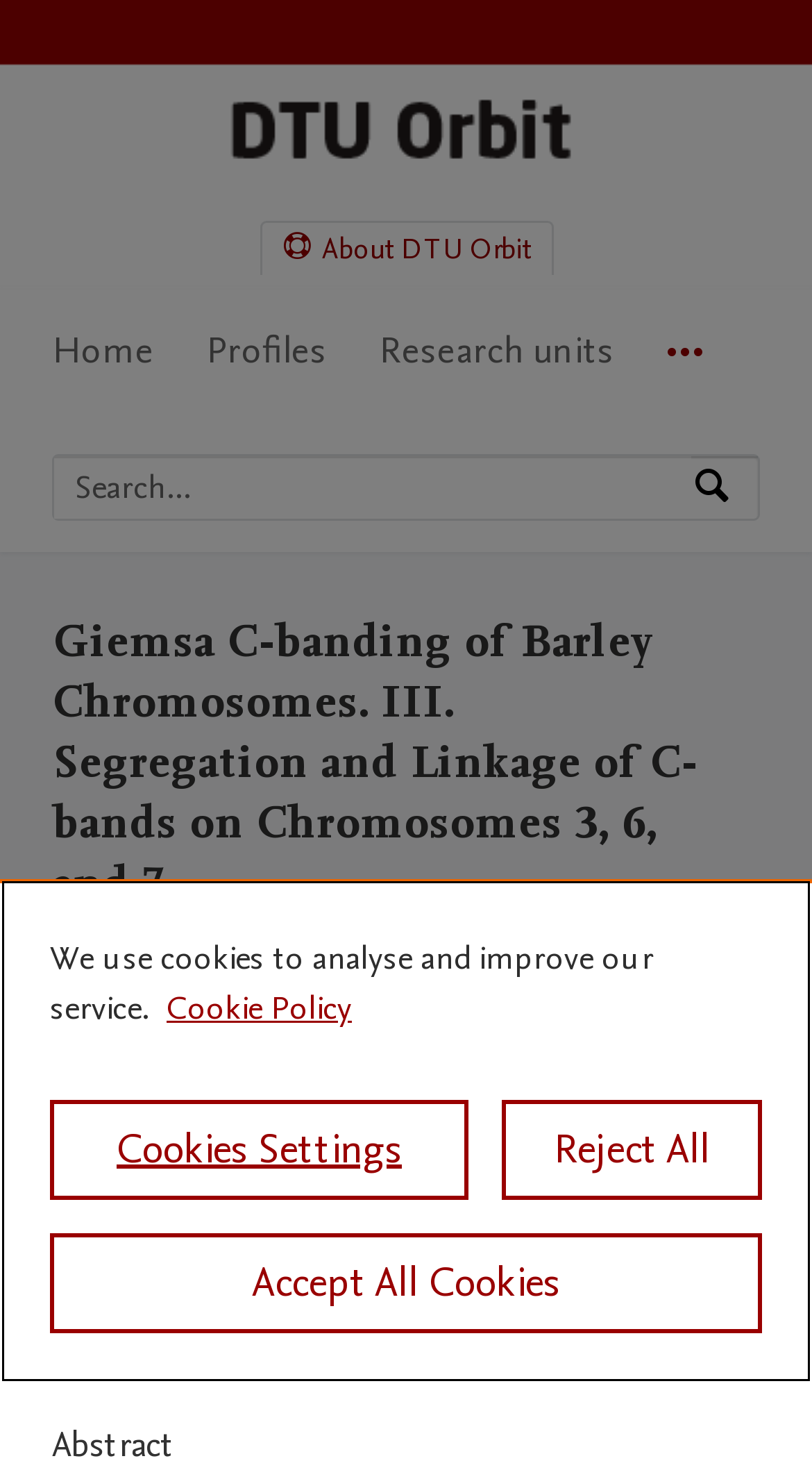Provide the bounding box coordinates of the HTML element described by the text: "Cookies Settings".

[0.062, 0.748, 0.577, 0.816]